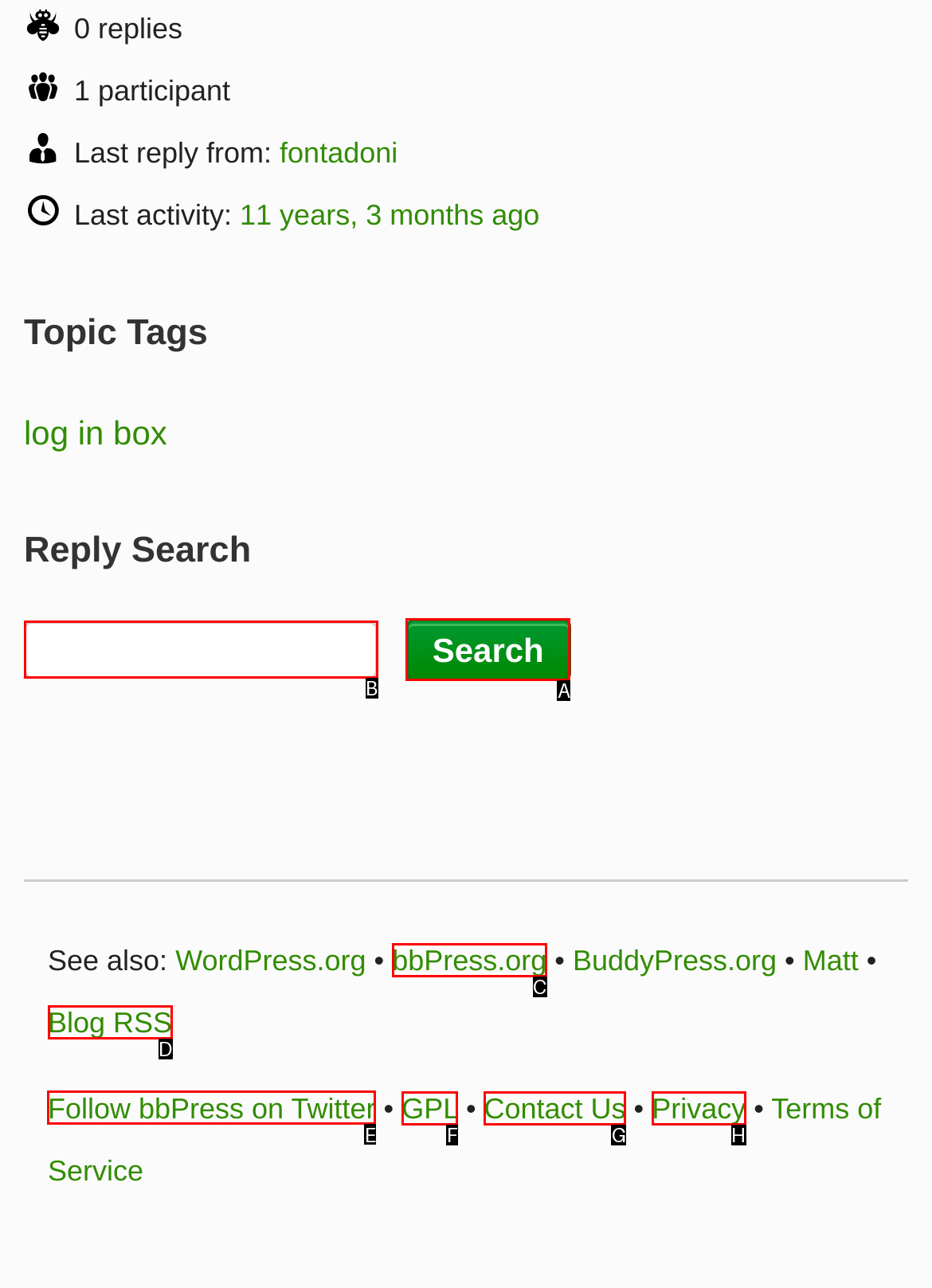Choose the letter of the element that should be clicked to complete the task: Follow bbPress on Twitter
Answer with the letter from the possible choices.

E